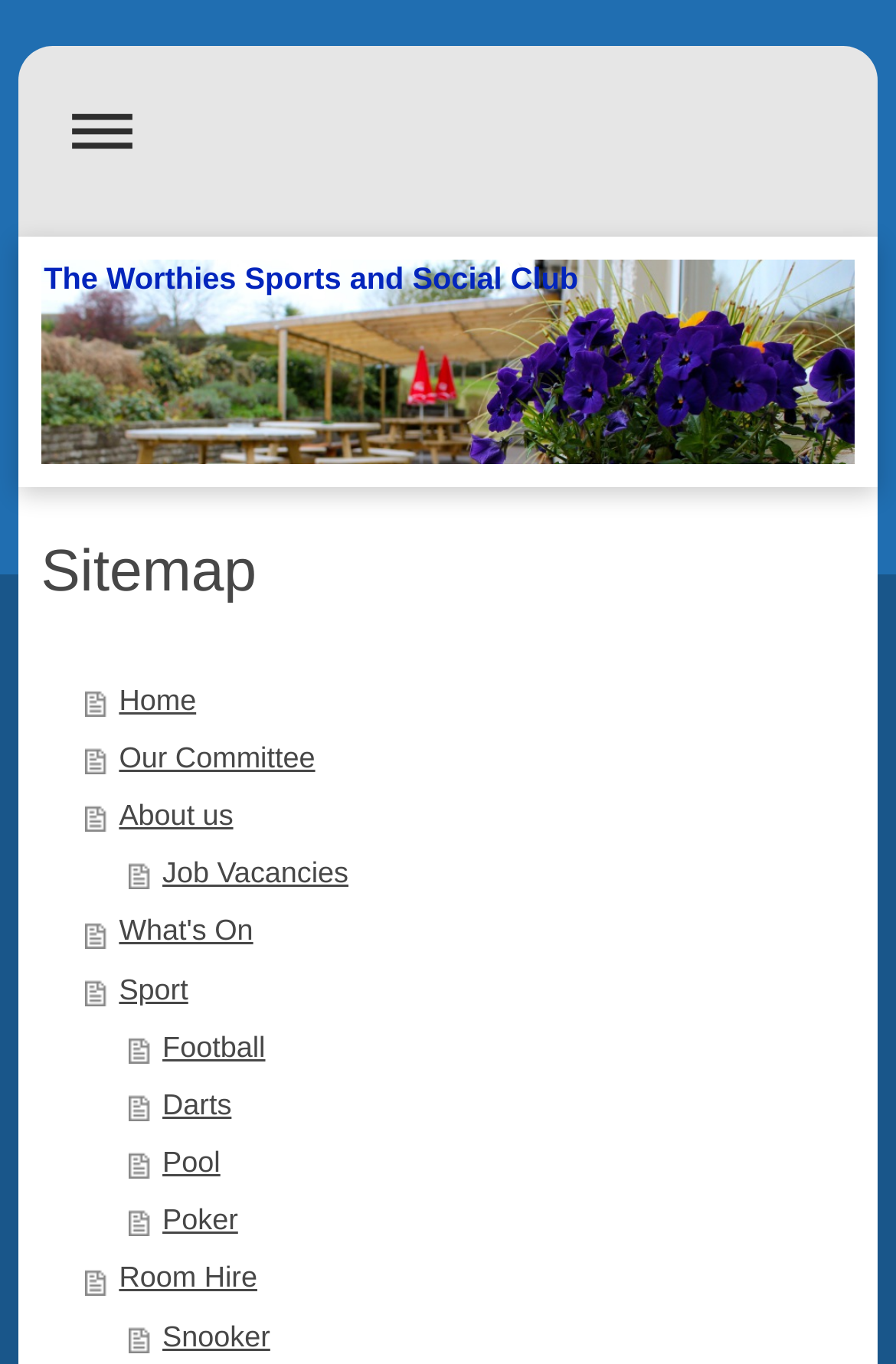What is the second item in the navigation menu?
Your answer should be a single word or phrase derived from the screenshot.

Our Committee